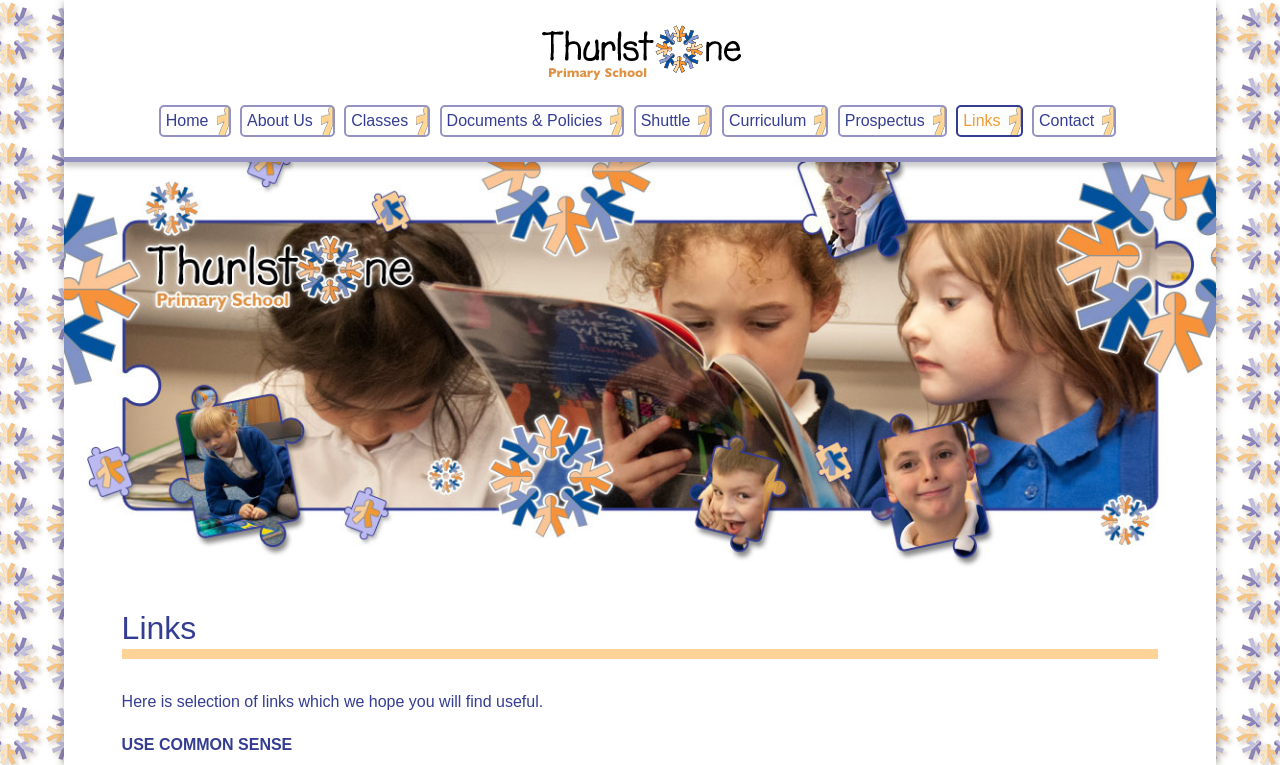Use a single word or phrase to answer the question:
What is the purpose of the webpage?

To provide links